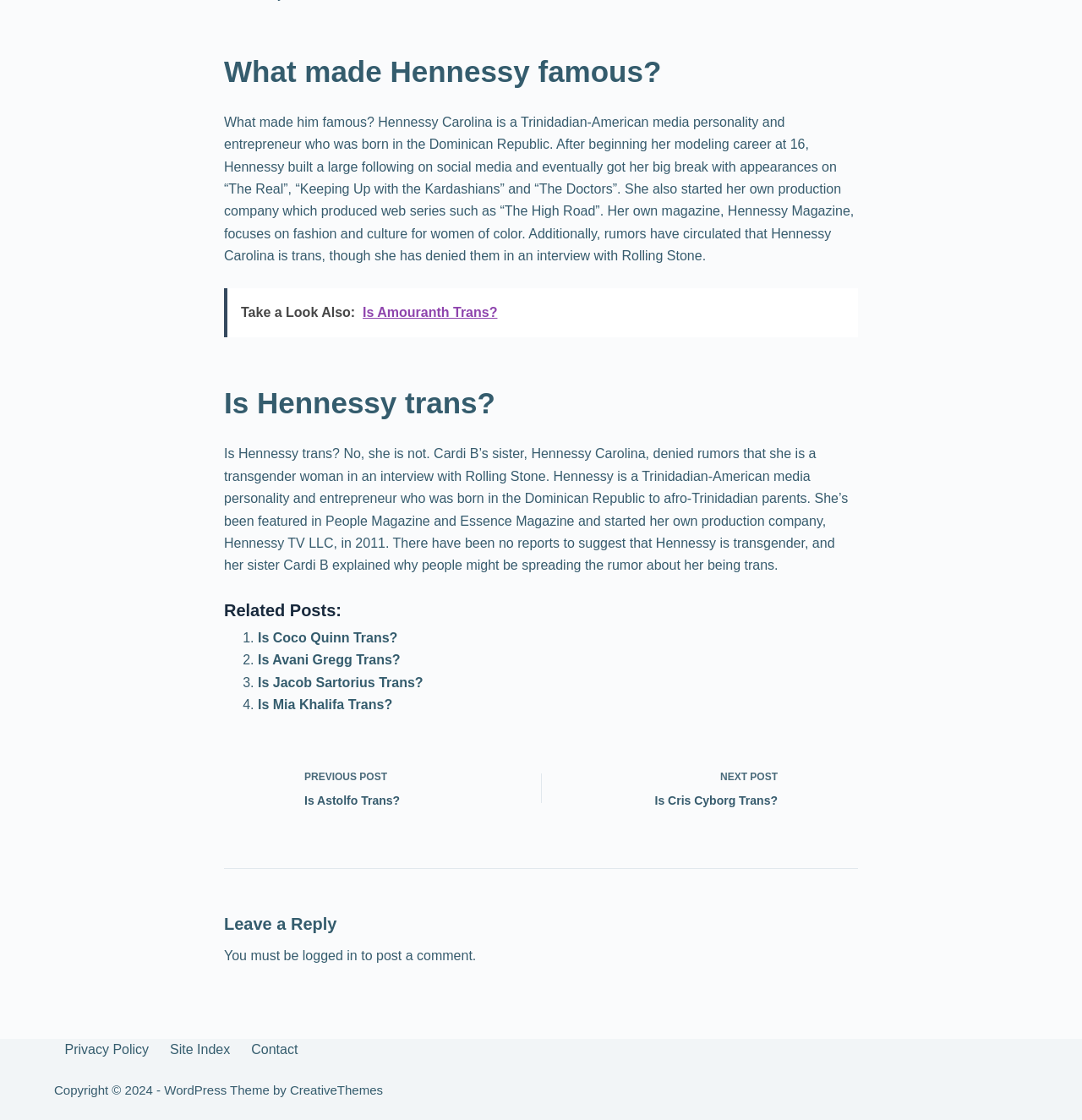Is Hennessy Carolina trans?
Answer the question with a detailed explanation, including all necessary information.

According to the text, 'Is Hennessy trans? No, she is not...', Hennessy Carolina denied rumors that she is a transgender woman in an interview with Rolling Stone.